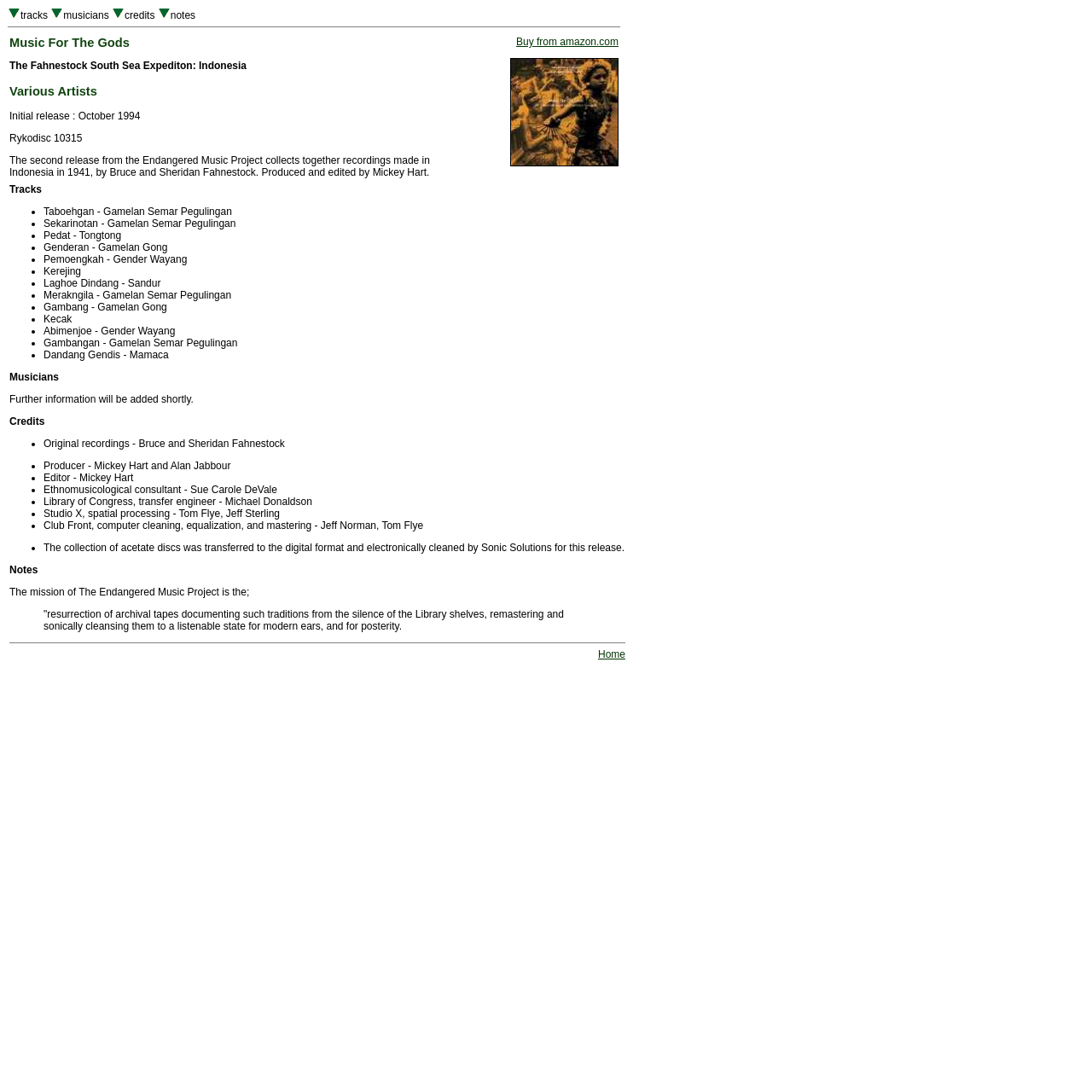How many tracks are in the album? Observe the screenshot and provide a one-word or short phrase answer.

13